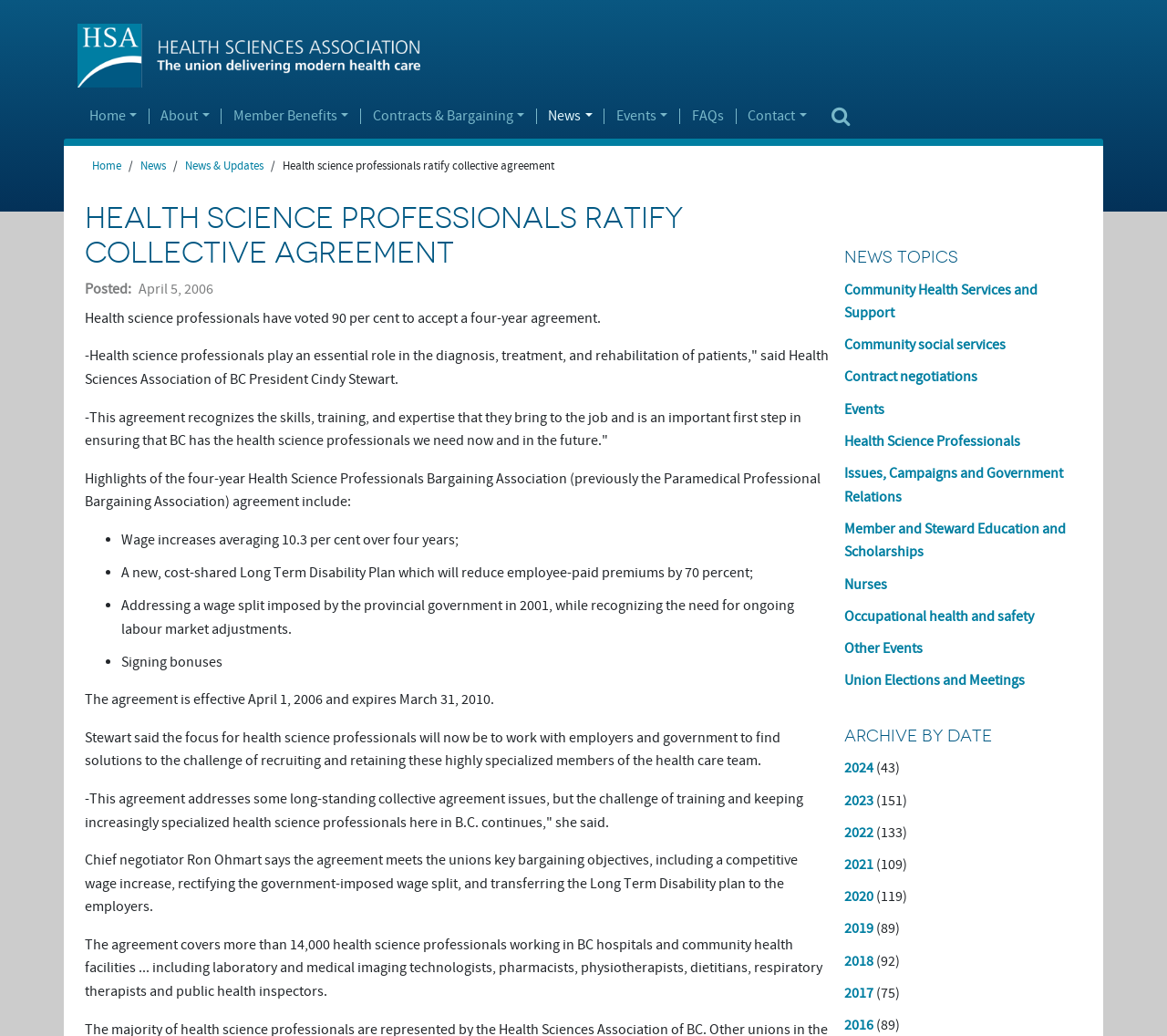Identify the bounding box coordinates of the specific part of the webpage to click to complete this instruction: "Click the 'Contact' link".

[0.631, 0.105, 0.701, 0.12]